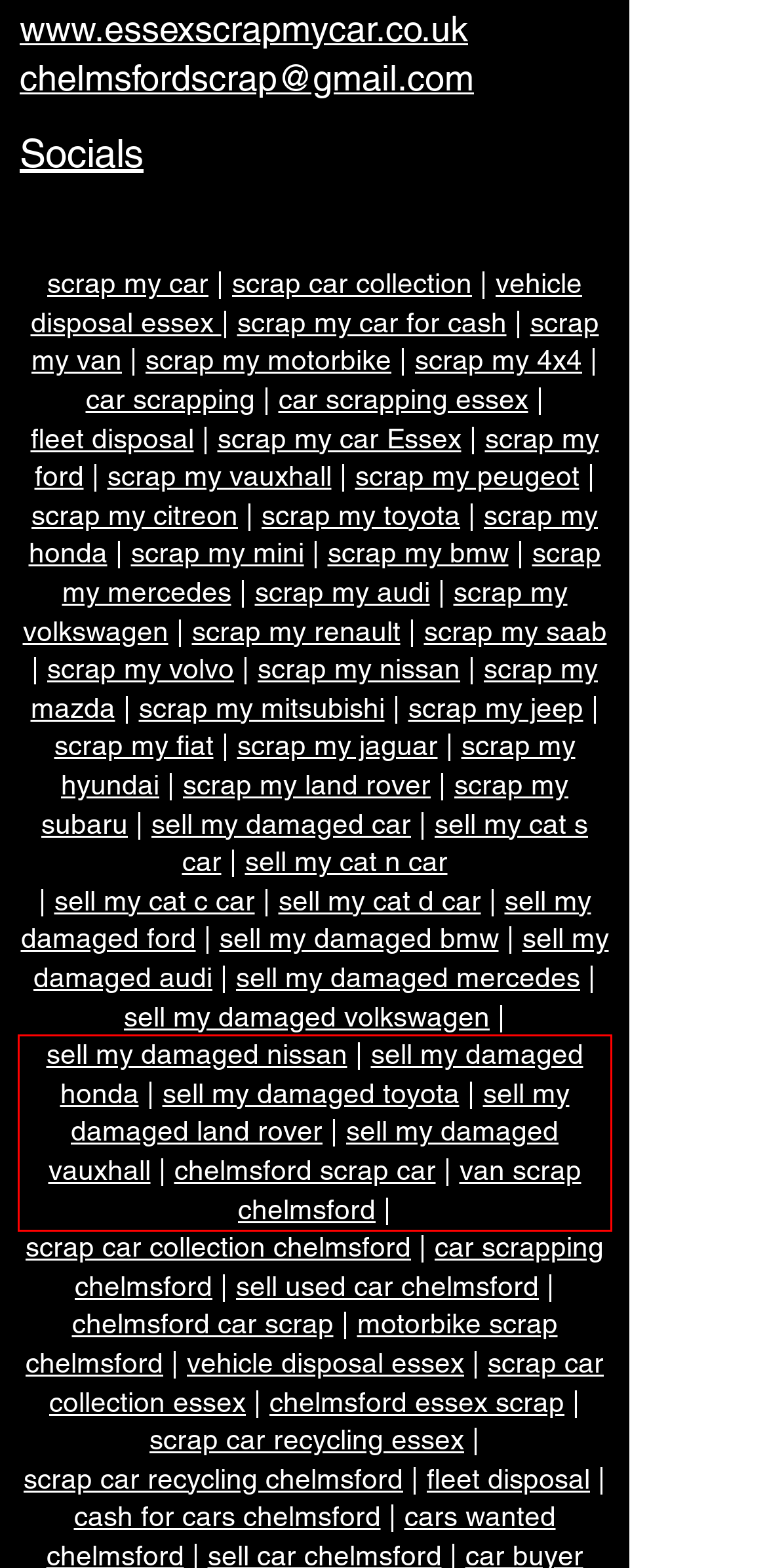Given a screenshot of a webpage, identify the red bounding box and perform OCR to recognize the text within that box.

sell my damaged nissan | sell my damaged honda | sell my damaged toyota | sell my damaged land rover | sell my damaged vauxhall | chelmsford scrap car | van scrap chelmsford |